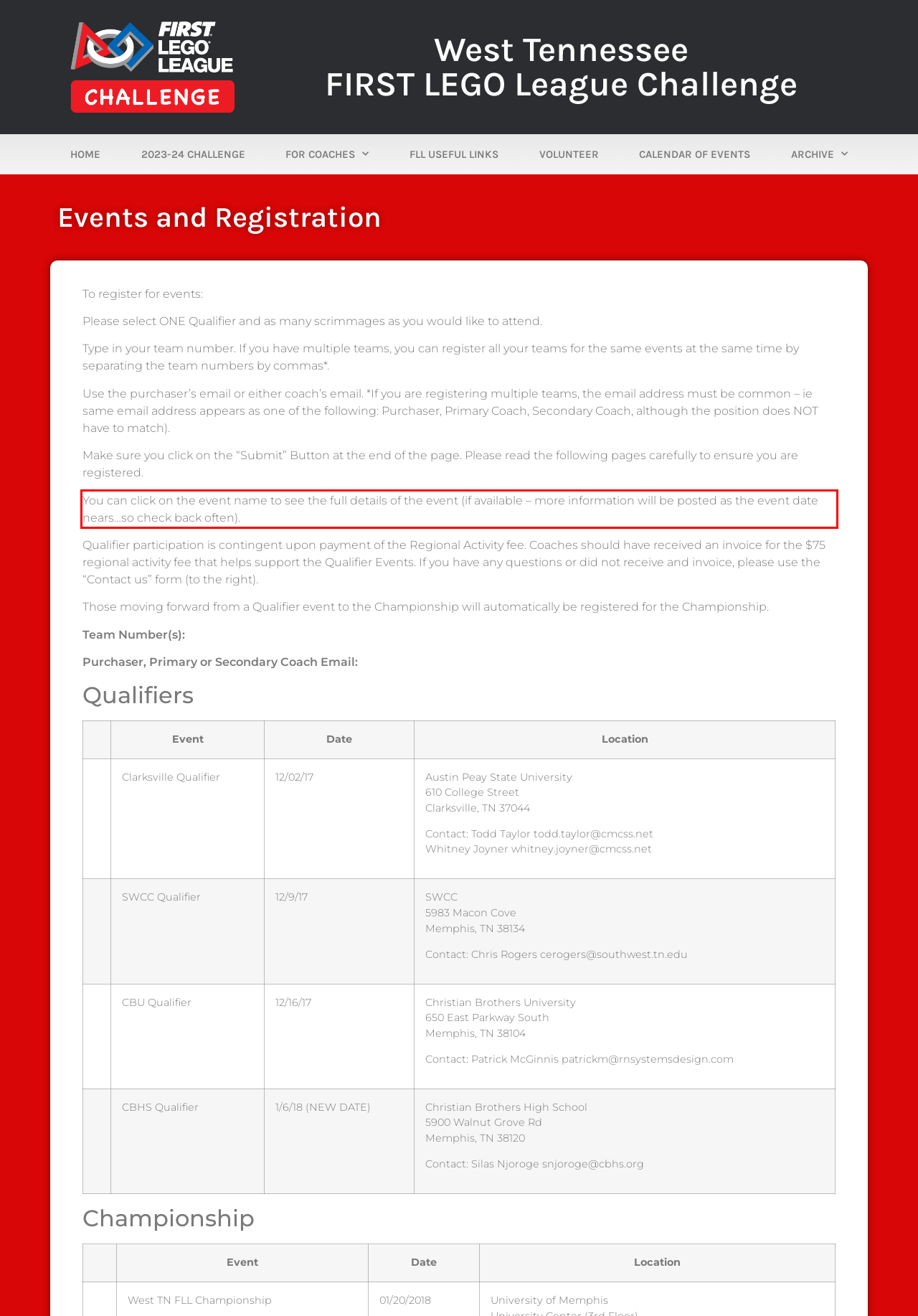Examine the webpage screenshot and use OCR to recognize and output the text within the red bounding box.

You can click on the event name to see the full details of the event (if available – more information will be posted as the event date nears…so check back often).